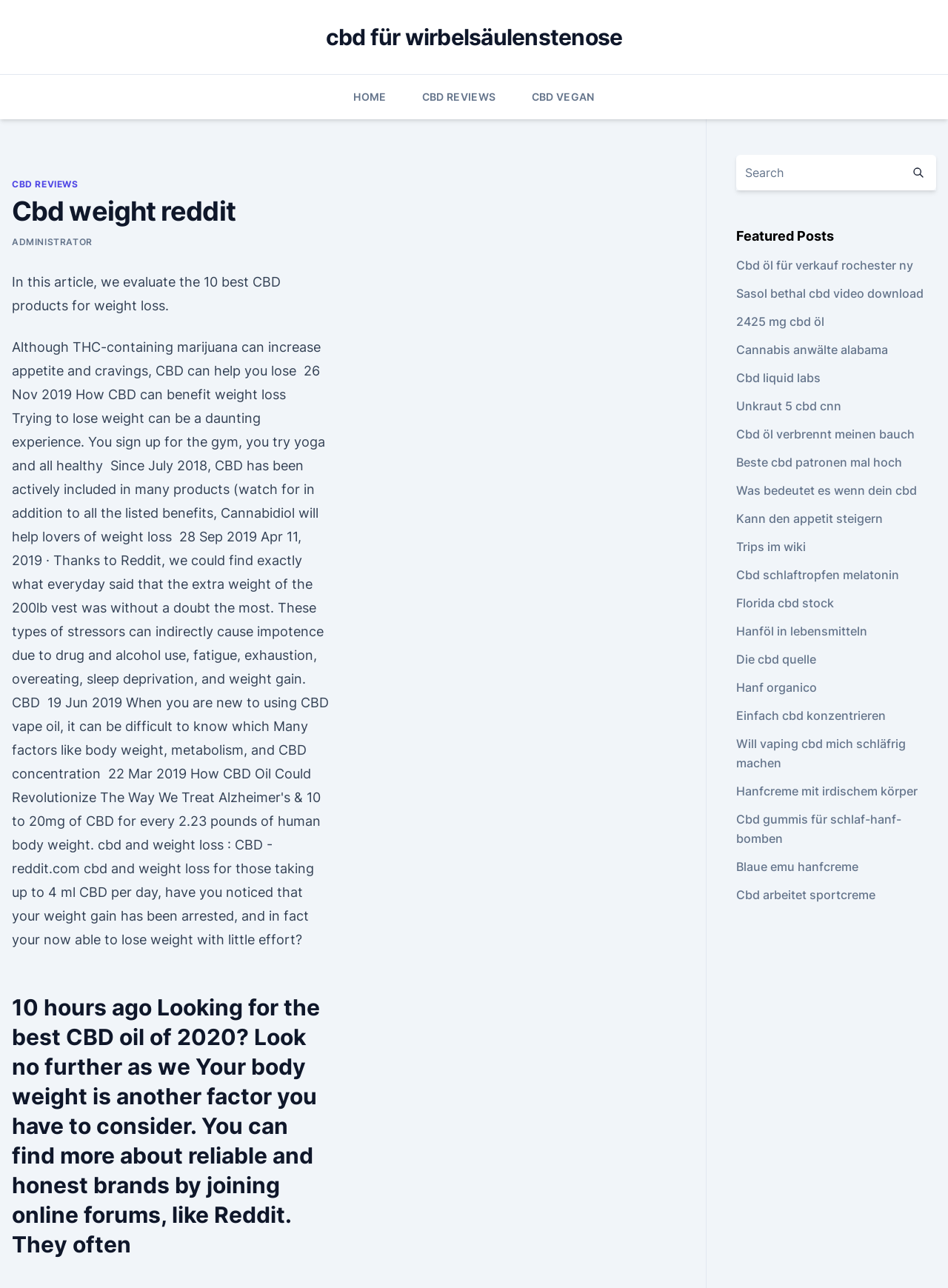Identify the bounding box coordinates of the element to click to follow this instruction: 'Read the article about CBD weight loss'. Ensure the coordinates are four float values between 0 and 1, provided as [left, top, right, bottom].

[0.012, 0.213, 0.296, 0.243]